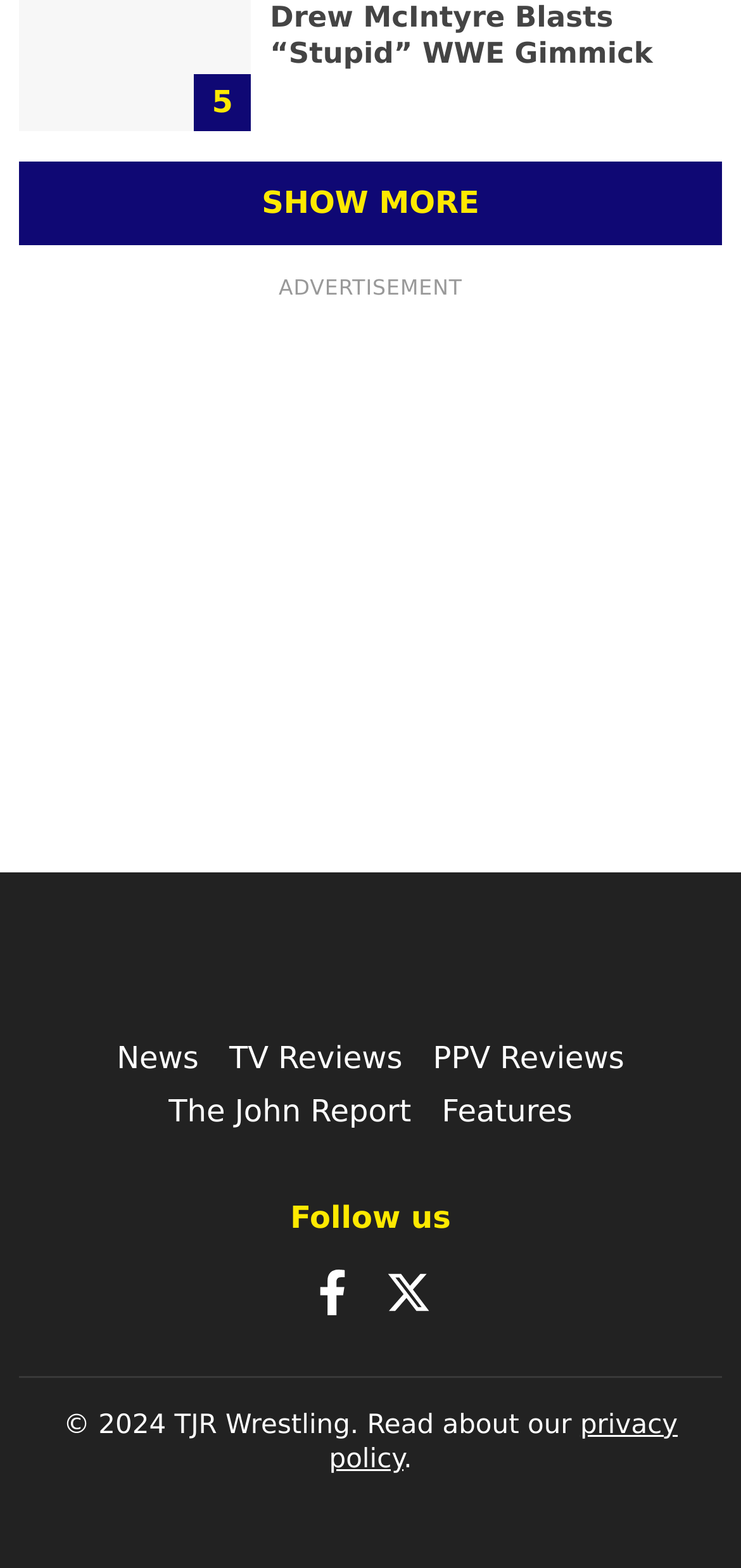Please give a succinct answer using a single word or phrase:
What is the purpose of the 'SHOW MORE' button?

To show more trending stories